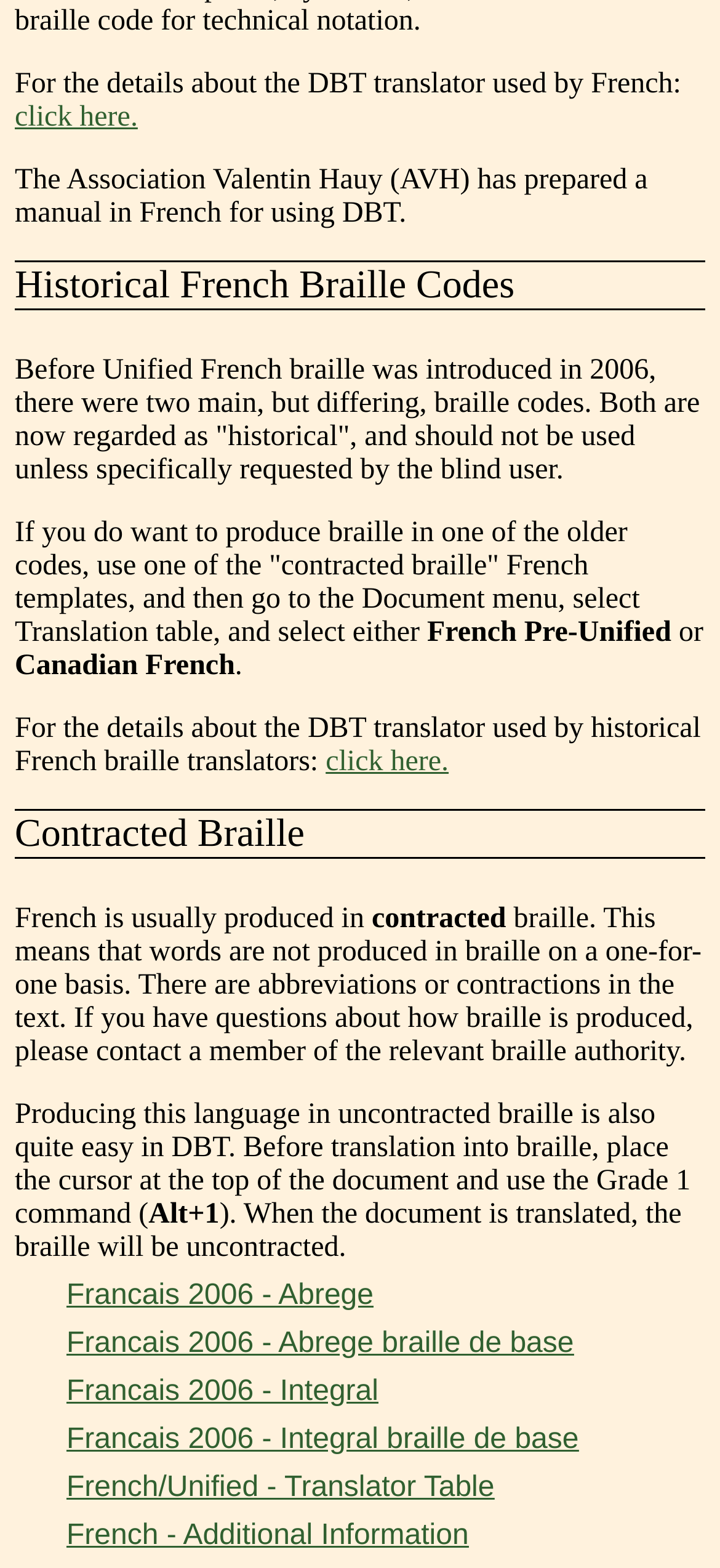Respond to the following question with a brief word or phrase:
What is the purpose of the 'Translation table' option in DBT?

To select a specific braille code